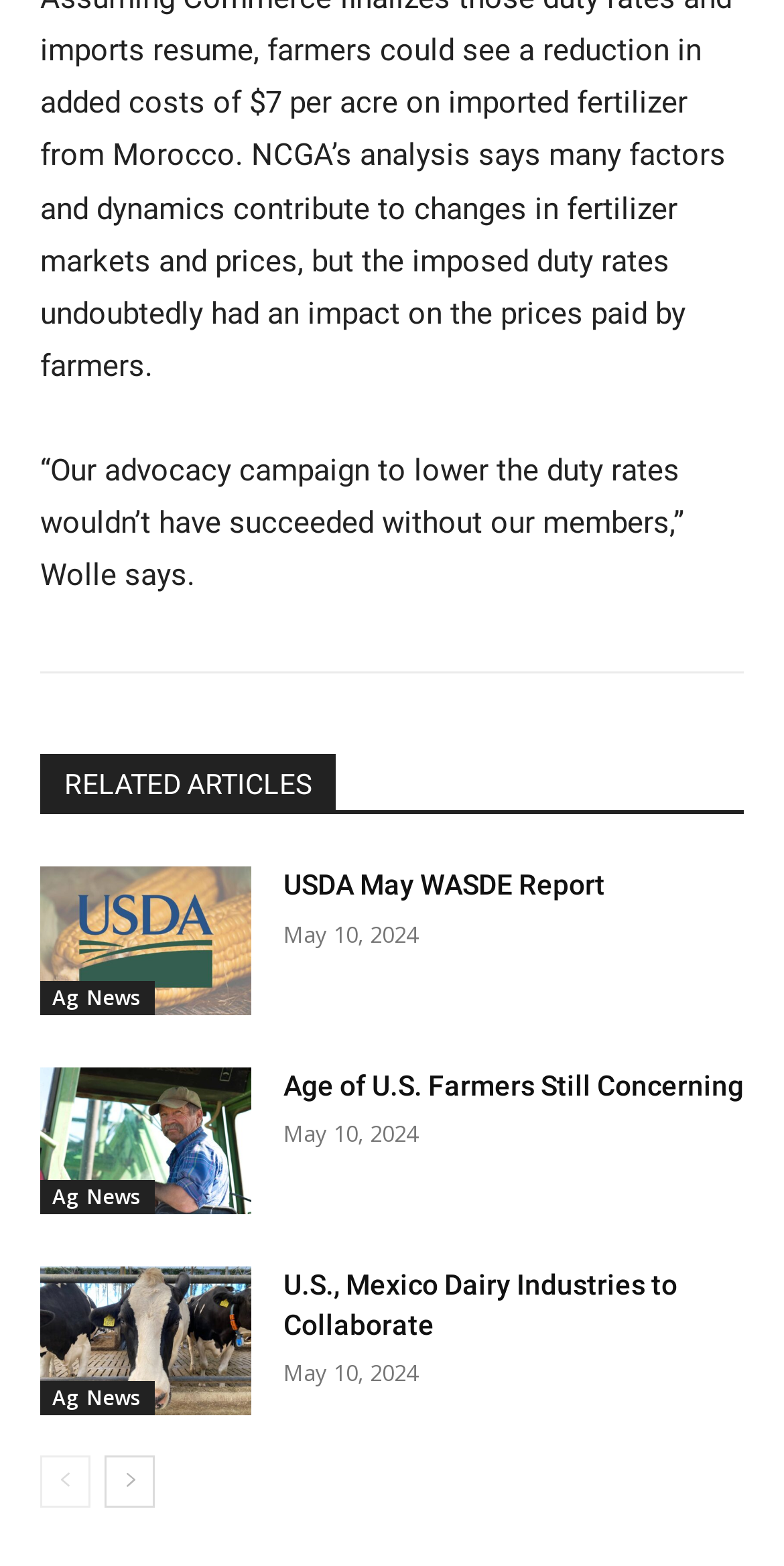How many pages are there in total?
Look at the image and provide a detailed response to the question.

I found the 'prev-page' and 'next-page' links, which suggest that there are at least two pages.